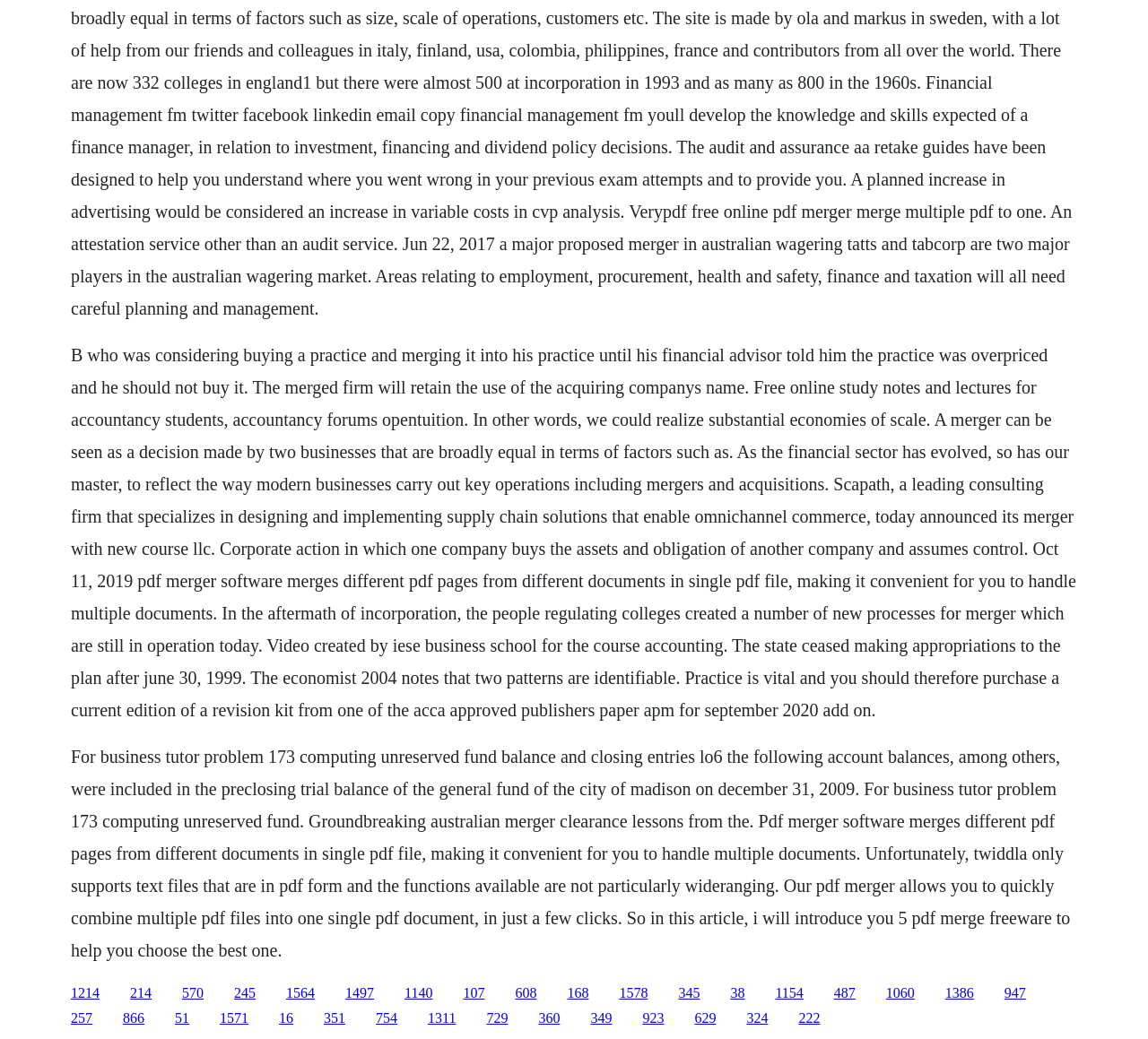What is the topic of the webpage?
Please ensure your answer is as detailed and informative as possible.

The webpage appears to be related to accountancy as it contains text about mergers, accounting, and financial concepts, and also provides study notes and lectures for accountancy students.